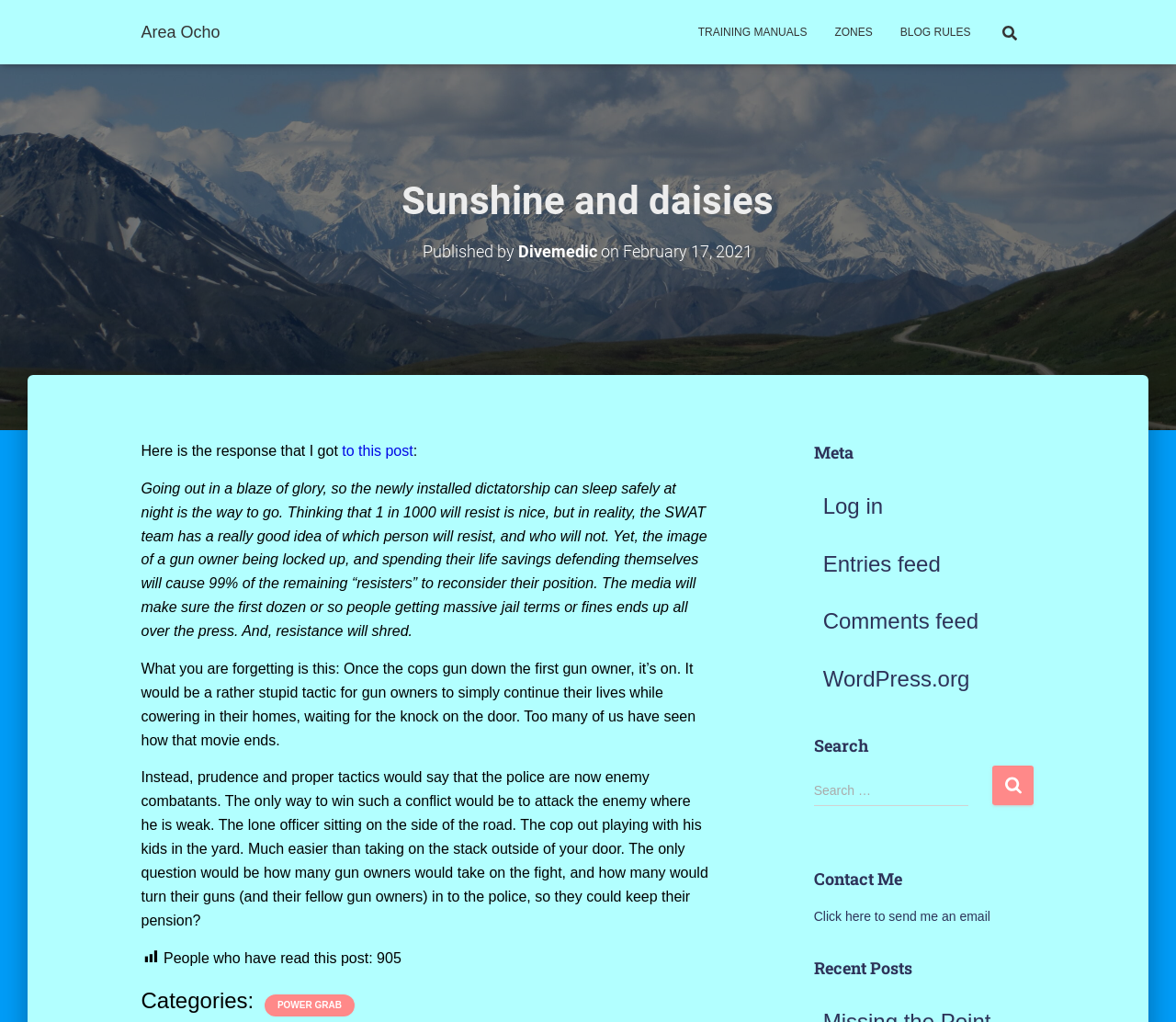Indicate the bounding box coordinates of the element that must be clicked to execute the instruction: "Search for something". The coordinates should be given as four float numbers between 0 and 1, i.e., [left, top, right, bottom].

[0.841, 0.009, 0.849, 0.057]